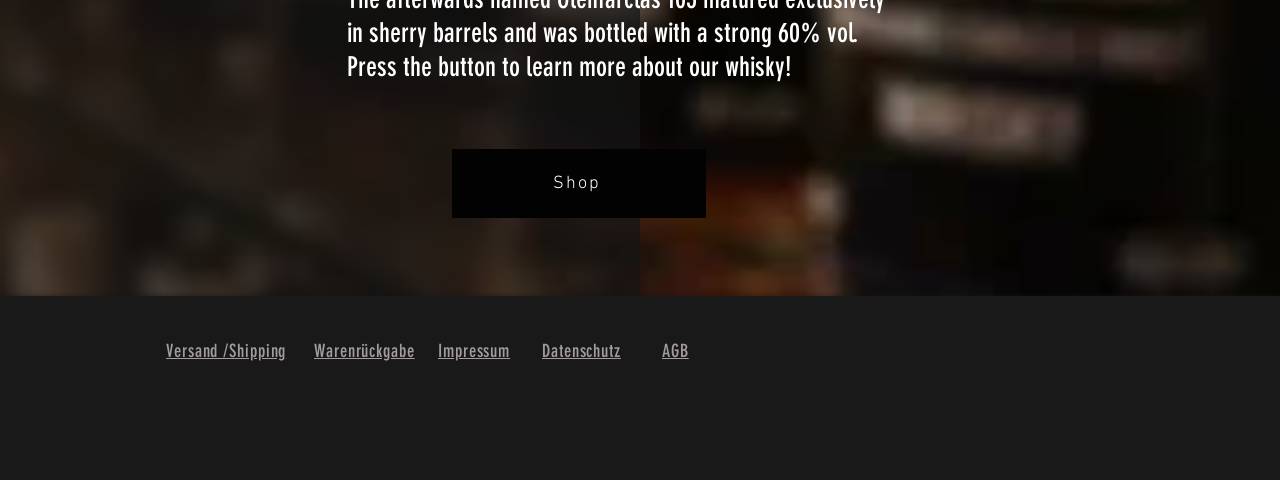What is the call-to-action on the whisky button?
Using the information from the image, give a concise answer in one word or a short phrase.

Learn more